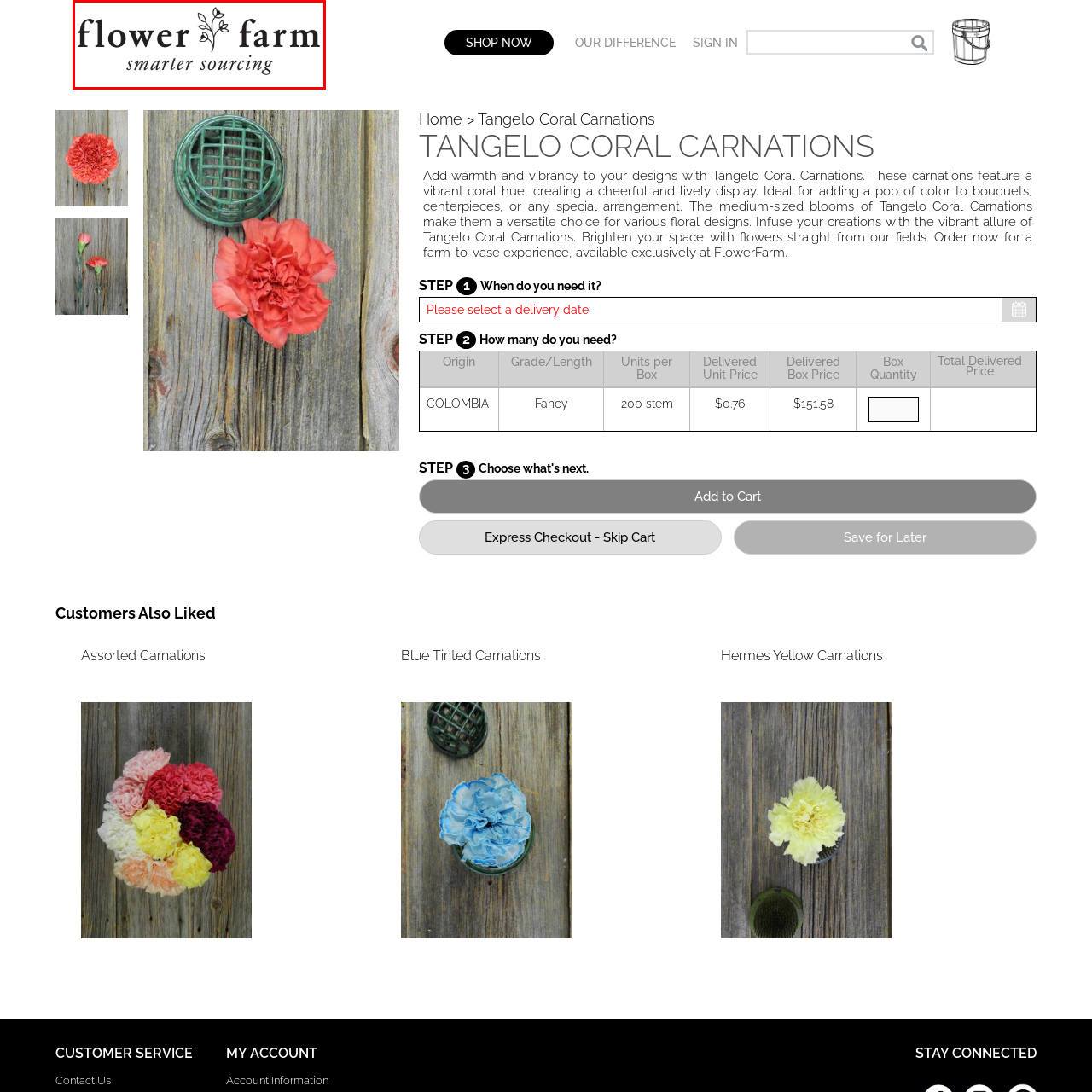What is the company's ethos according to the caption?
Check the image inside the red bounding box and provide your answer in a single word or short phrase.

Connecting customers with beauty of floral arrangements